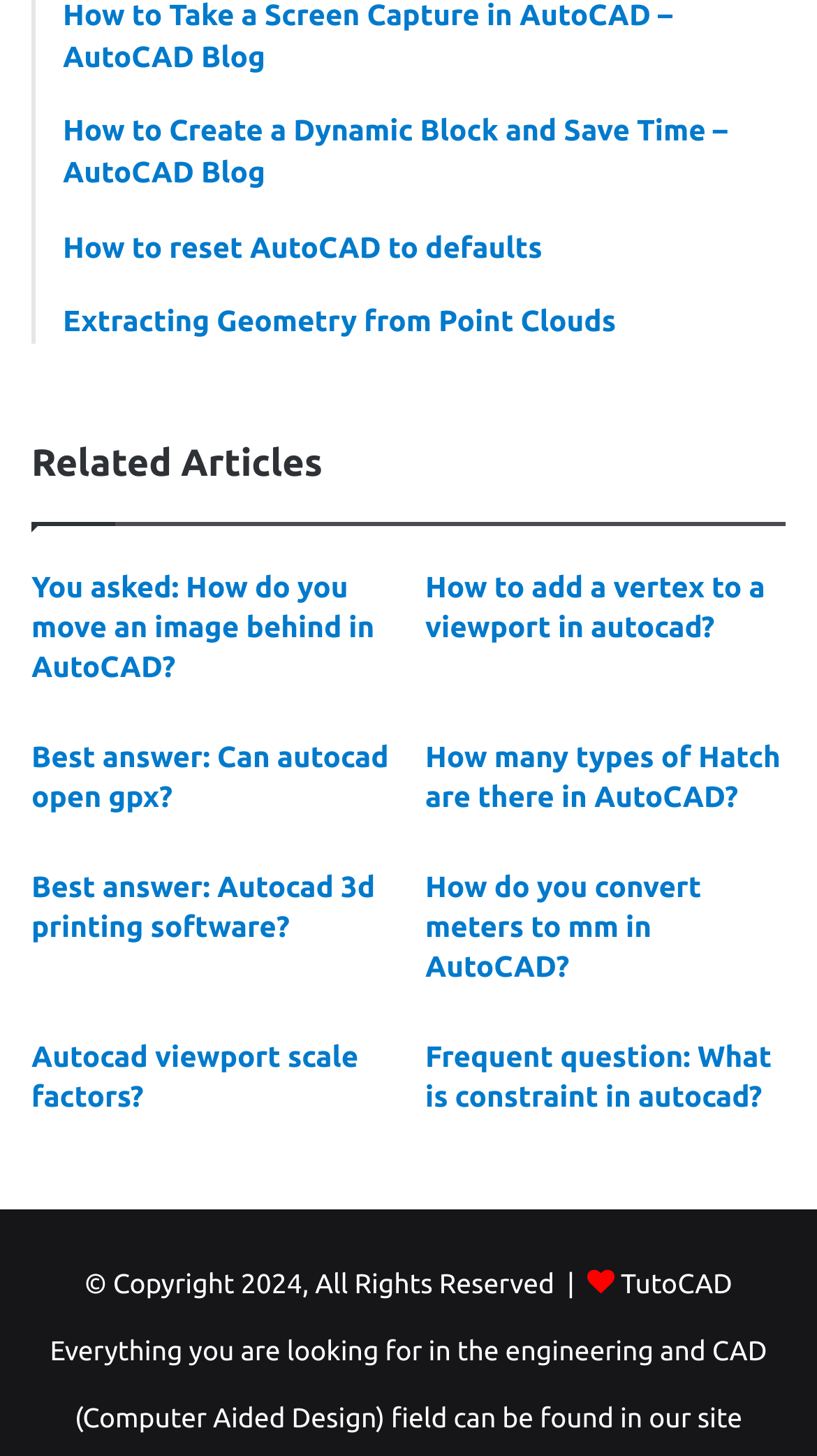Identify the bounding box coordinates of the section that should be clicked to achieve the task described: "Explore extracting geometry from point clouds".

[0.077, 0.208, 0.962, 0.236]